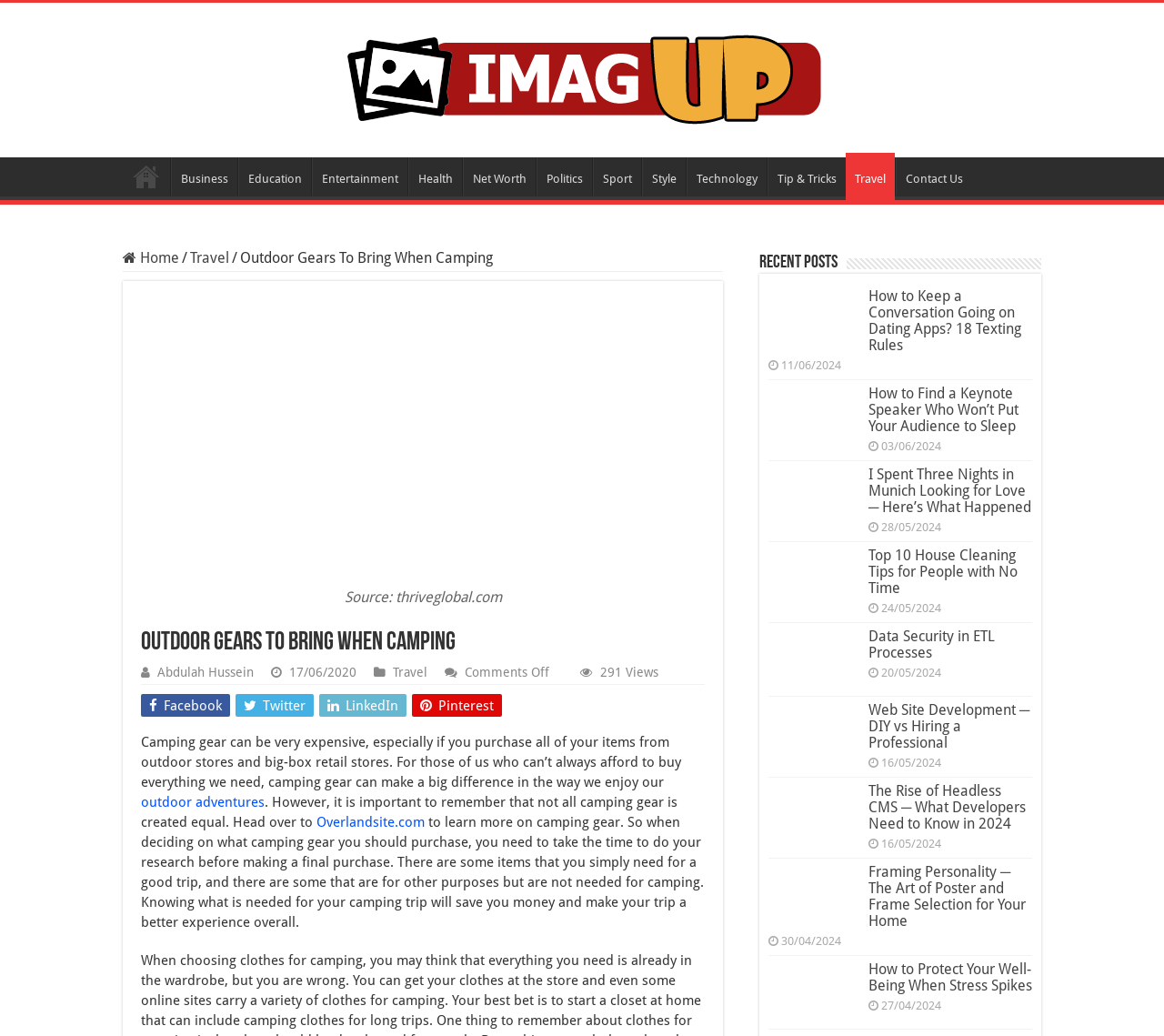What is the principal heading displayed on the webpage?

Outdoor Gears To Bring When Camping